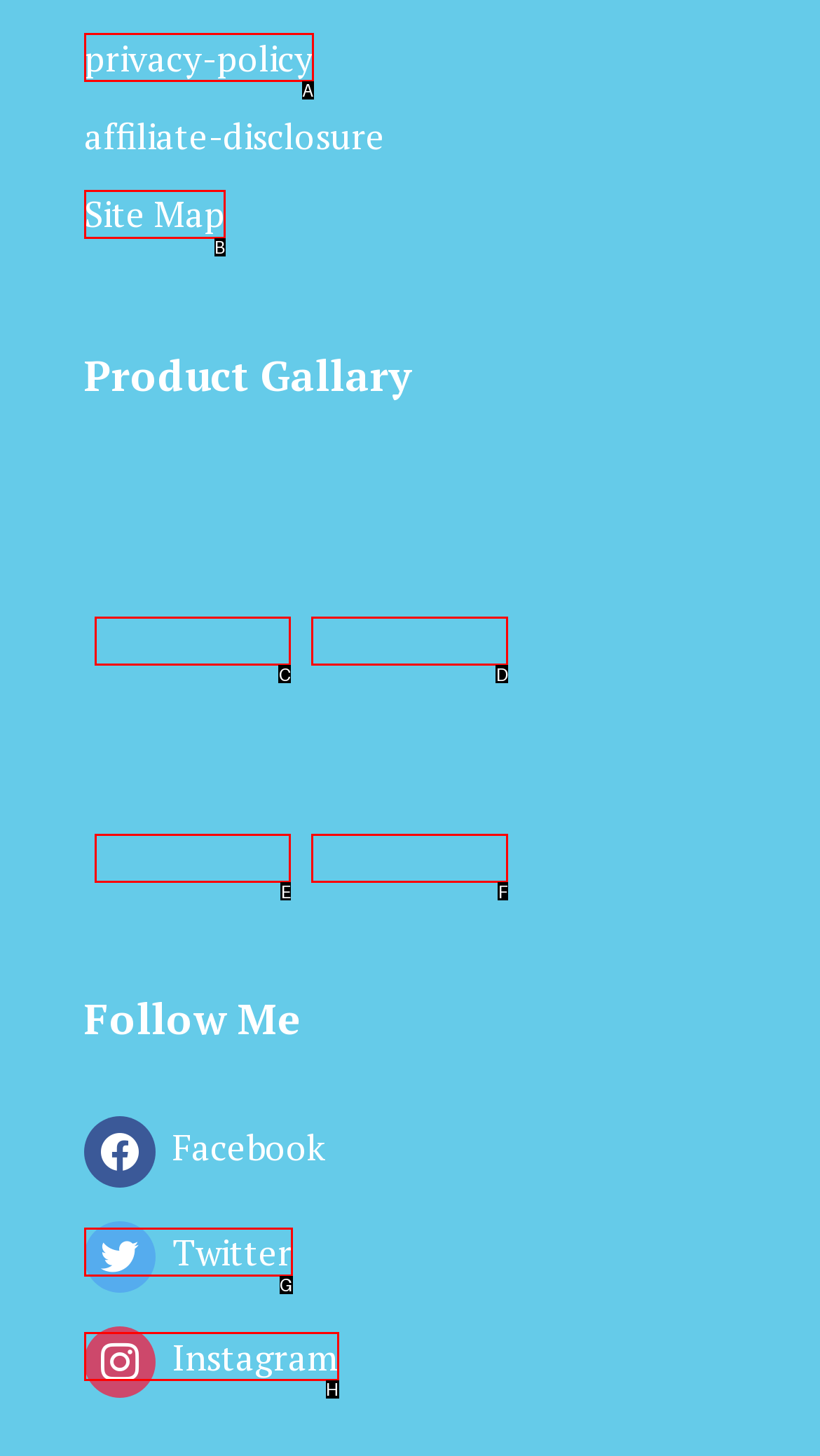Select the HTML element that matches the description: Site Map. Provide the letter of the chosen option as your answer.

B